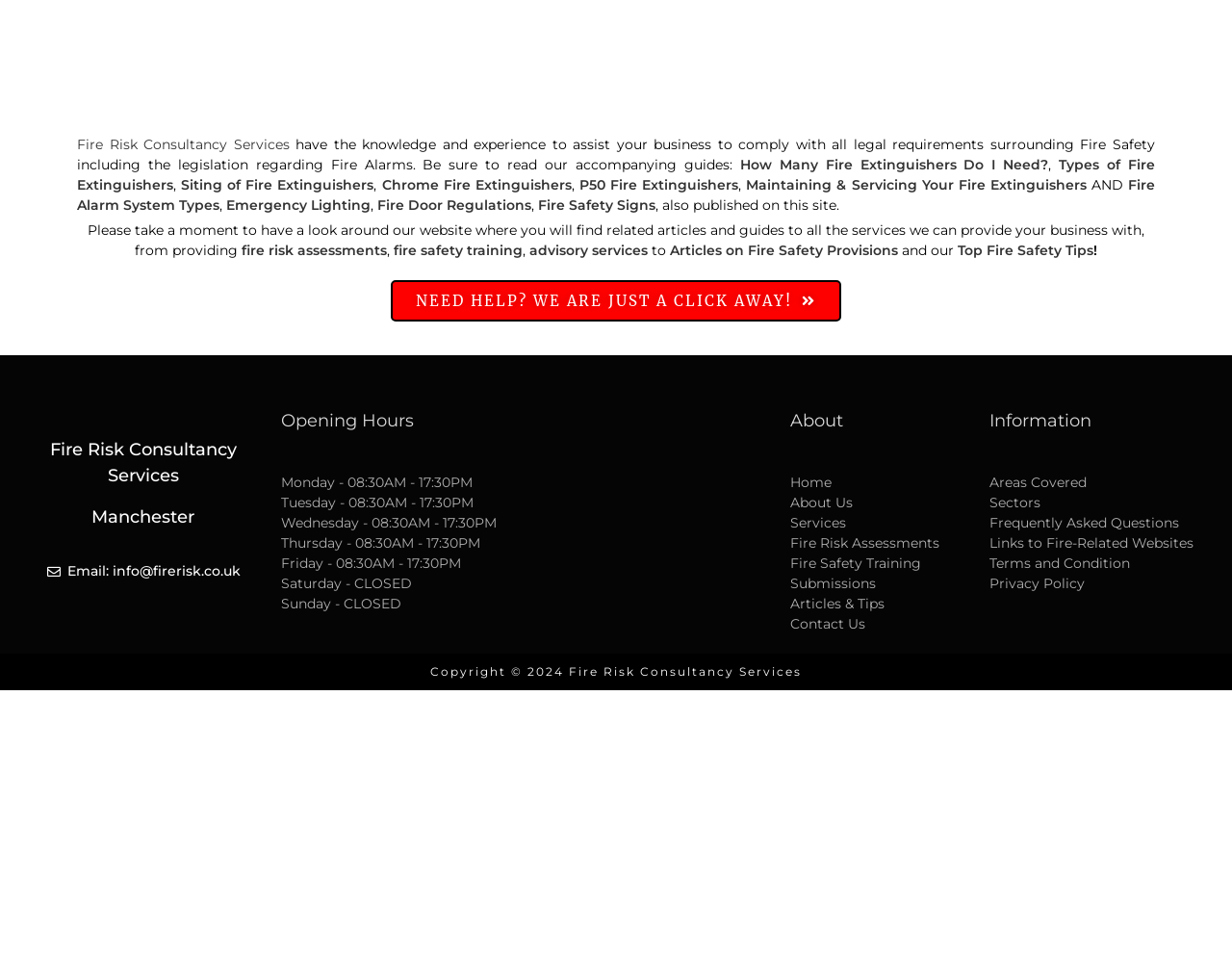Select the bounding box coordinates of the element I need to click to carry out the following instruction: "Get in touch through email".

[0.055, 0.575, 0.195, 0.592]